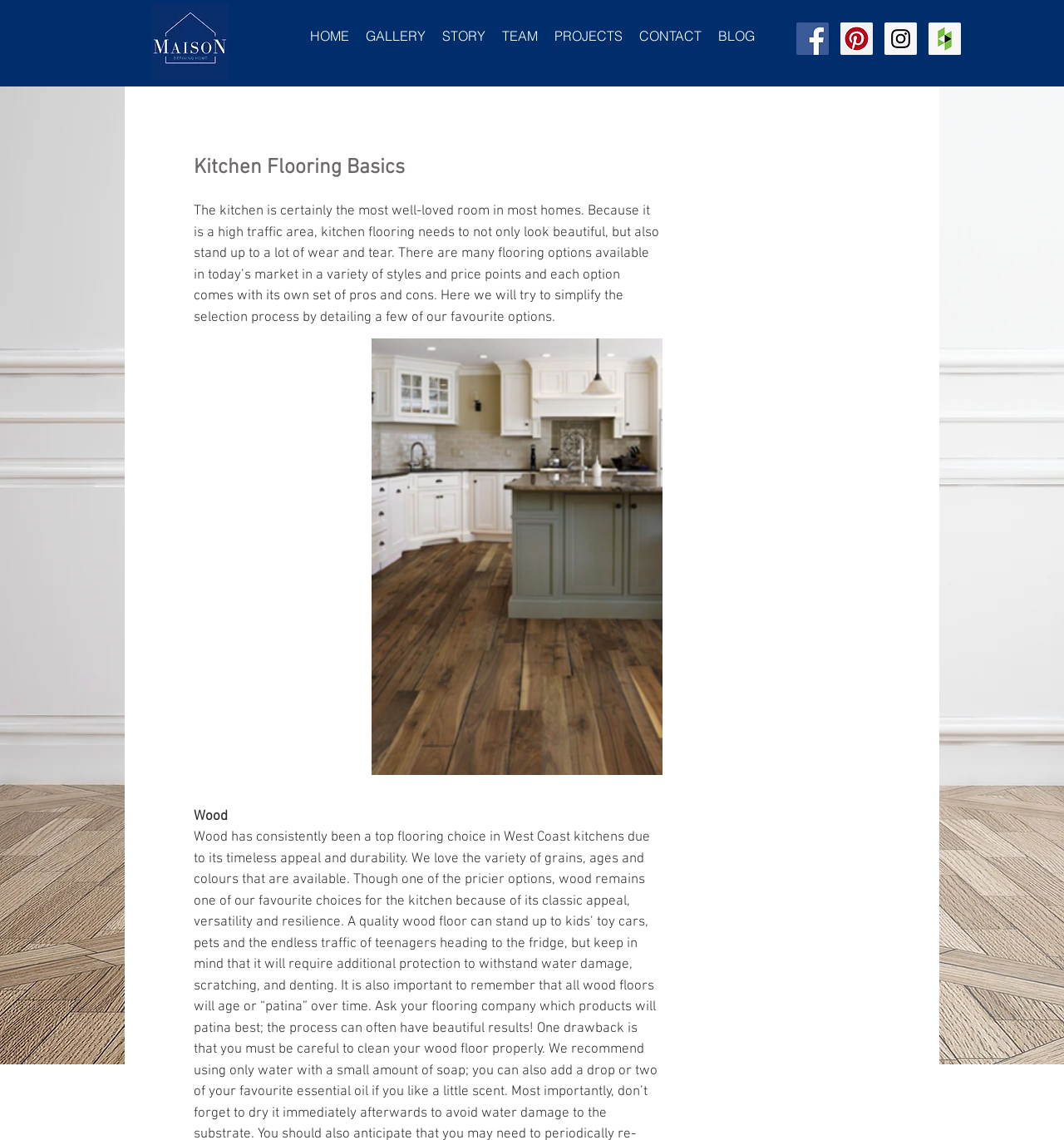Answer the question below using just one word or a short phrase: 
What is the main topic of this webpage?

Kitchen Flooring